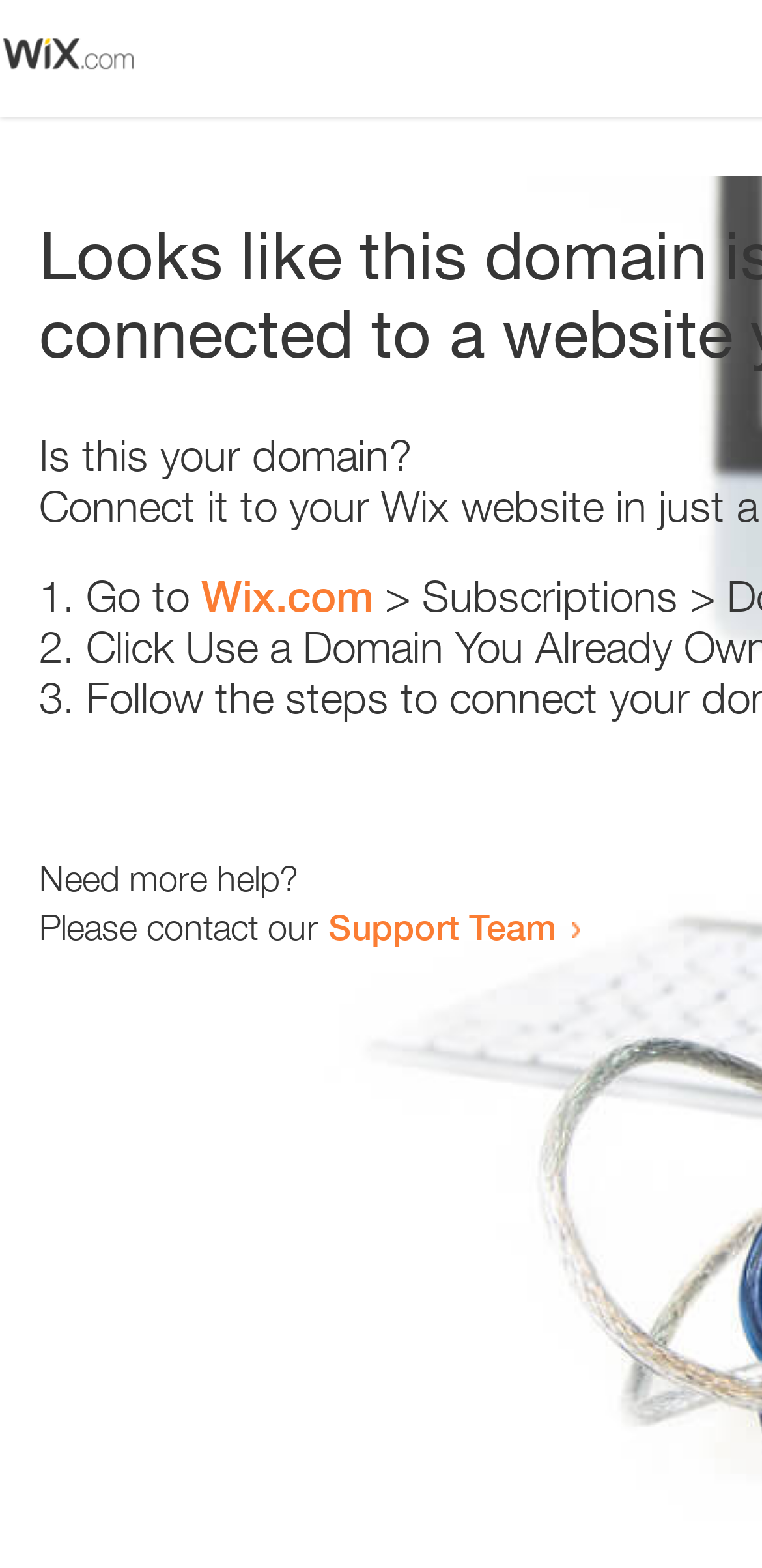Please respond to the question using a single word or phrase:
How many list markers are present?

3